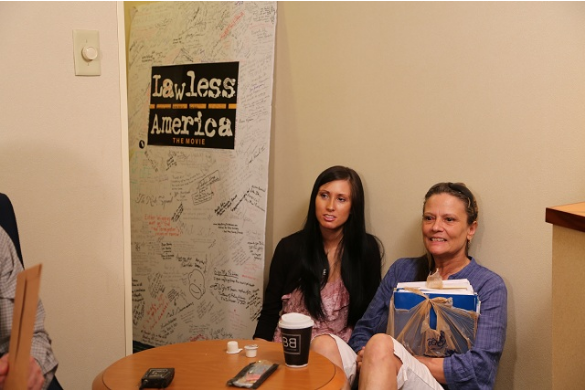Paint a vivid picture with your description of the image.

In this image, two women are seated together in a casual setting, likely during an event related to the film "Lawless America." The woman on the left has long, dark hair and is wearing a black top, while the woman on the right has short hair and wears a light blue top, holding a stack of books. They appear to be engaged in conversation while relaxed, with a small table in front of them that has a coffee cup and a phone resting on it. In the background, a door is prominently displayed, featuring a bold, graphic poster for "Lawless America," surrounded by various handwritten messages and signatures, suggesting a space filled with personal stories and interactions. This setting conveys a sense of community and shared experiences, likely related to the themes explored in the film.